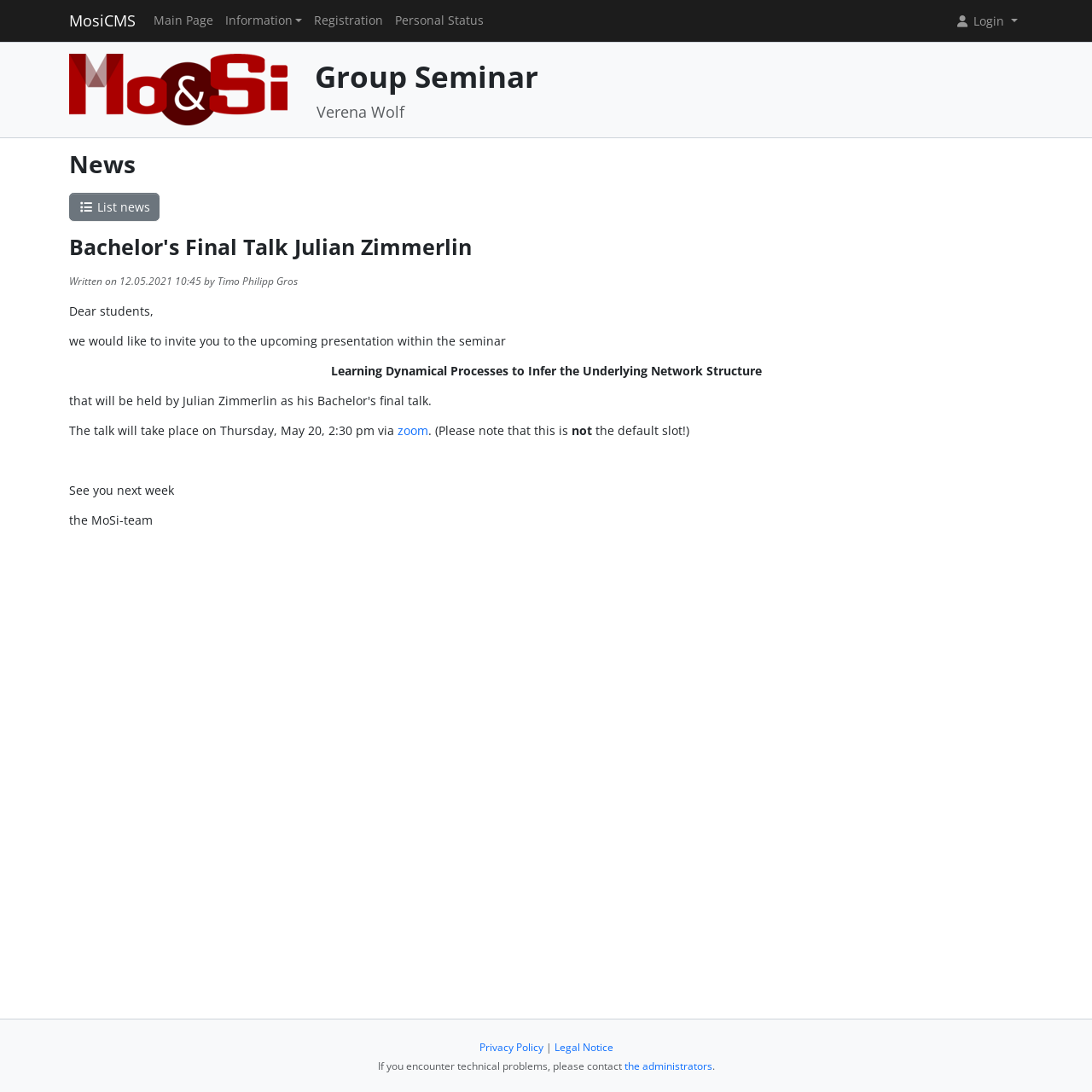Locate the bounding box coordinates of the UI element described by: "Privacy Policy". The bounding box coordinates should consist of four float numbers between 0 and 1, i.e., [left, top, right, bottom].

[0.439, 0.953, 0.497, 0.966]